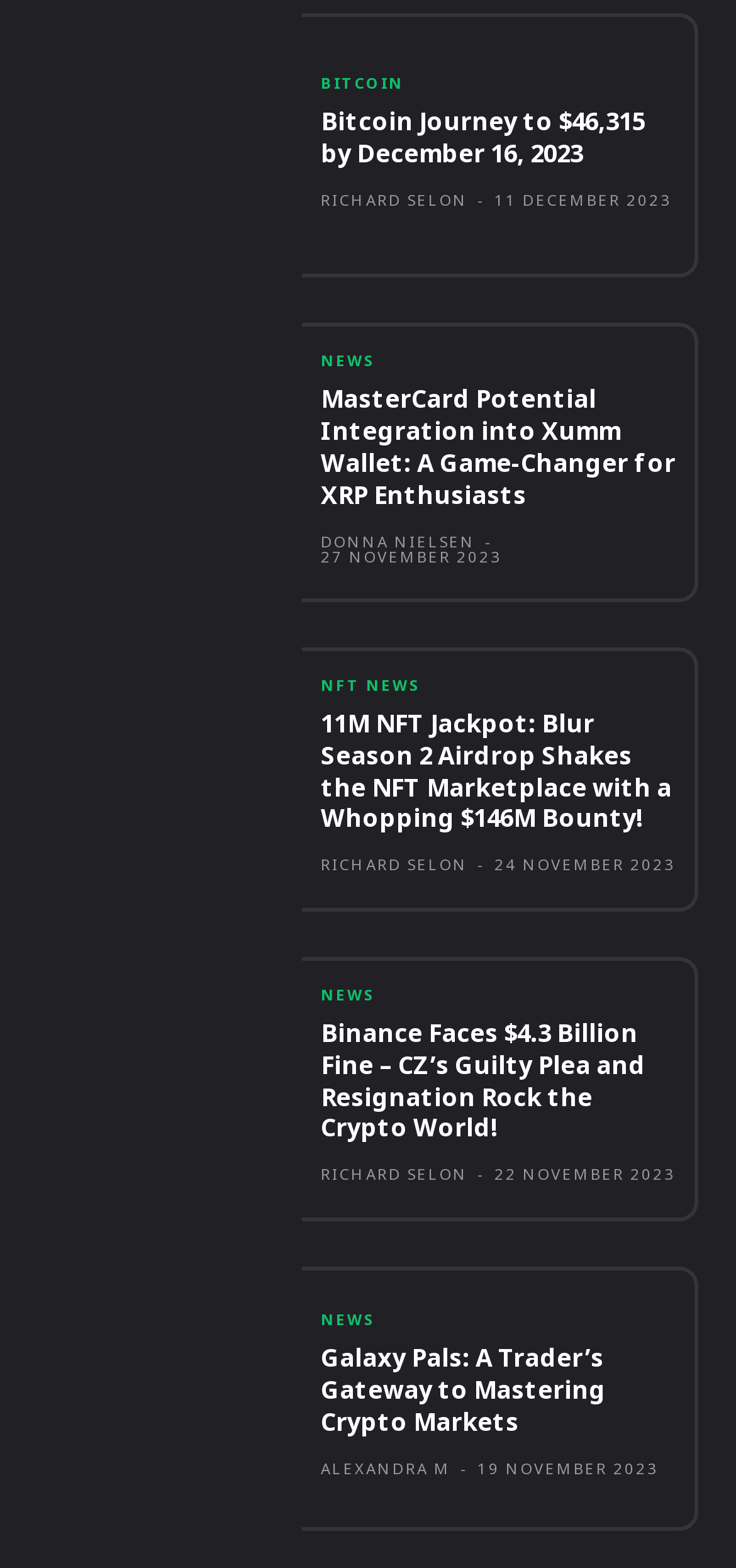Determine the bounding box of the UI element mentioned here: "News". The coordinates must be in the format [left, top, right, bottom] with values ranging from 0 to 1.

[0.436, 0.225, 0.51, 0.235]